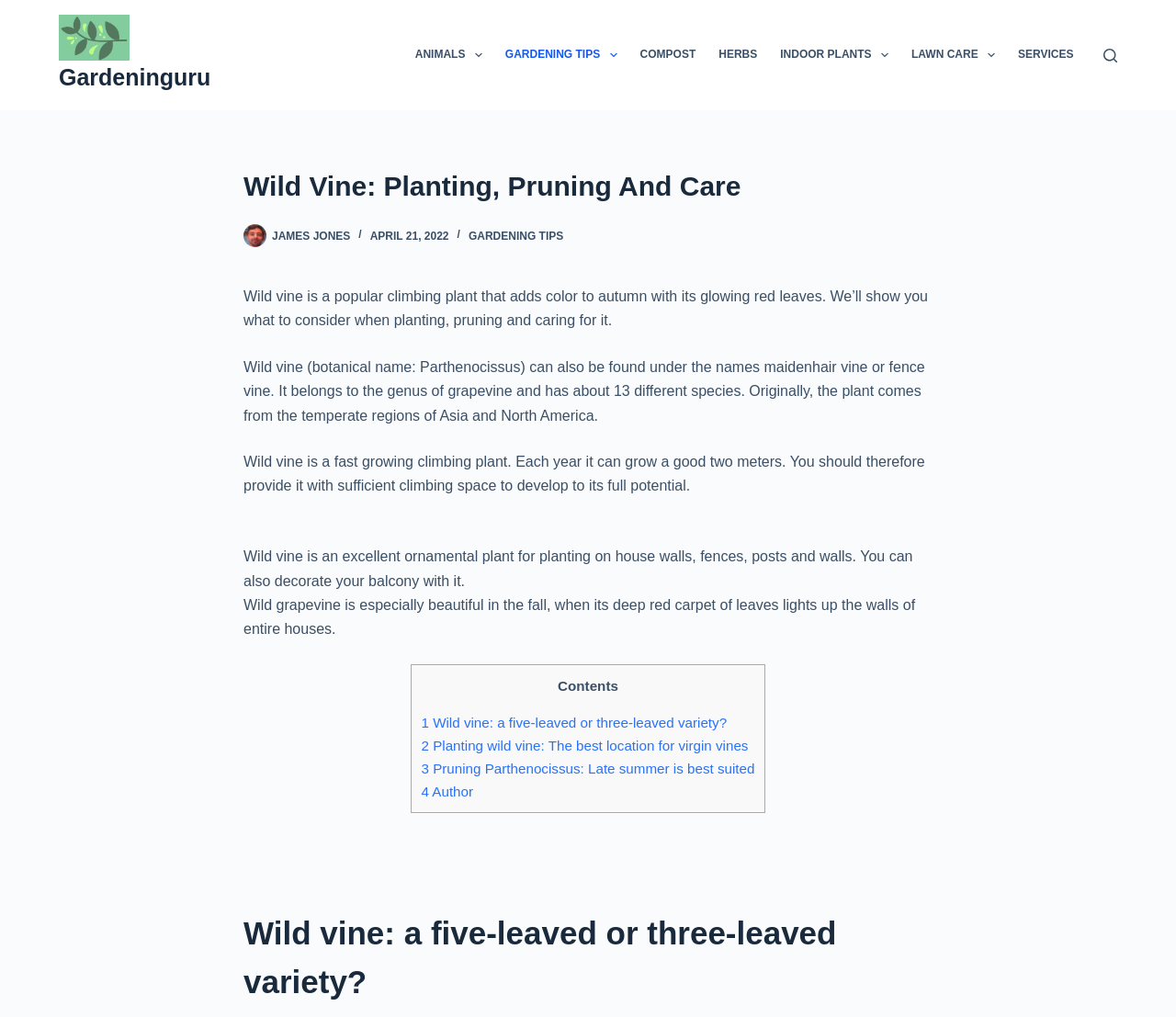Can you provide the bounding box coordinates for the element that should be clicked to implement the instruction: "Explore 'SERVICES'"?

[0.856, 0.0, 0.923, 0.108]